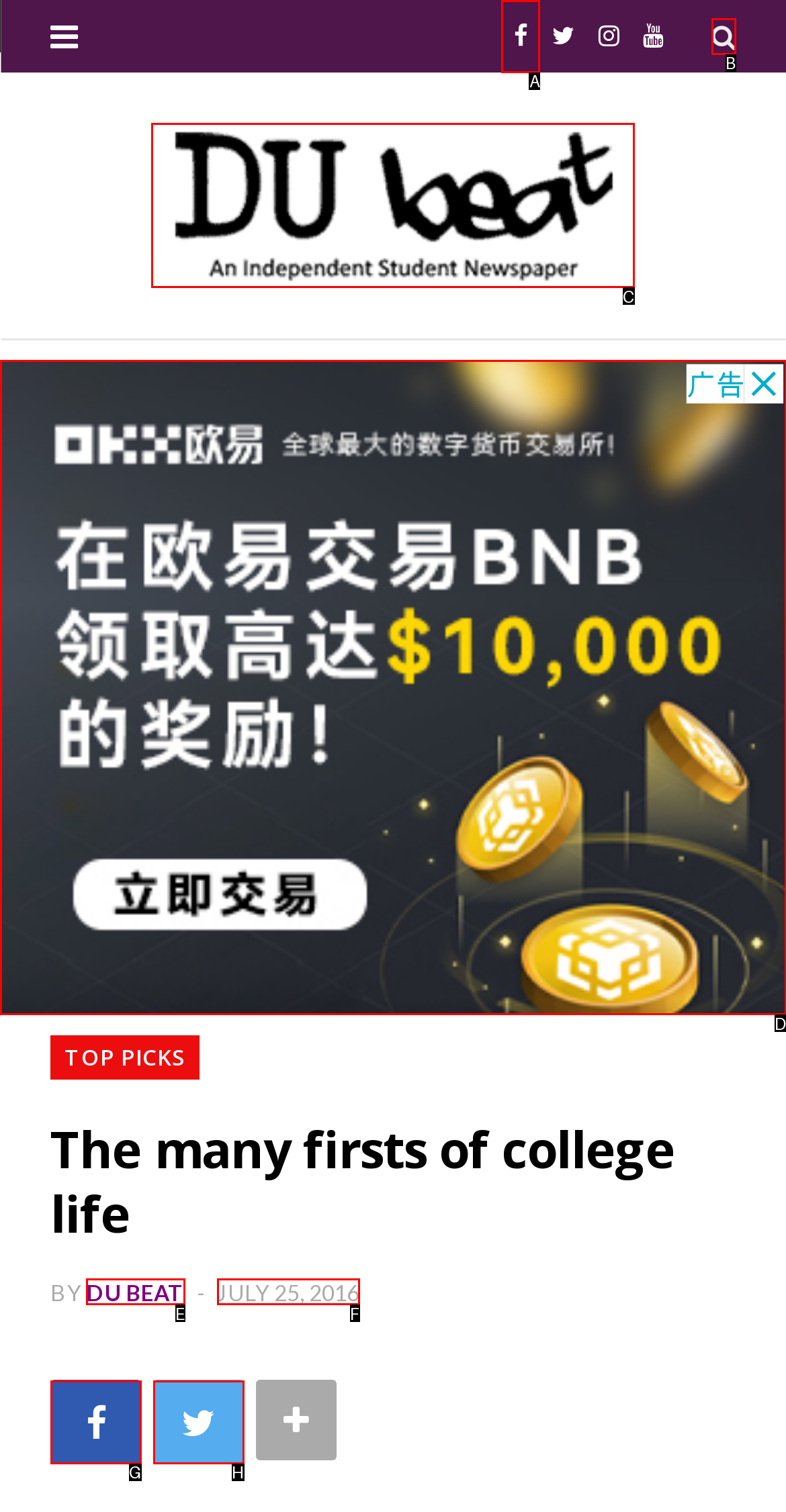Identify the correct UI element to click for the following task: Click on Facebook Choose the option's letter based on the given choices.

A